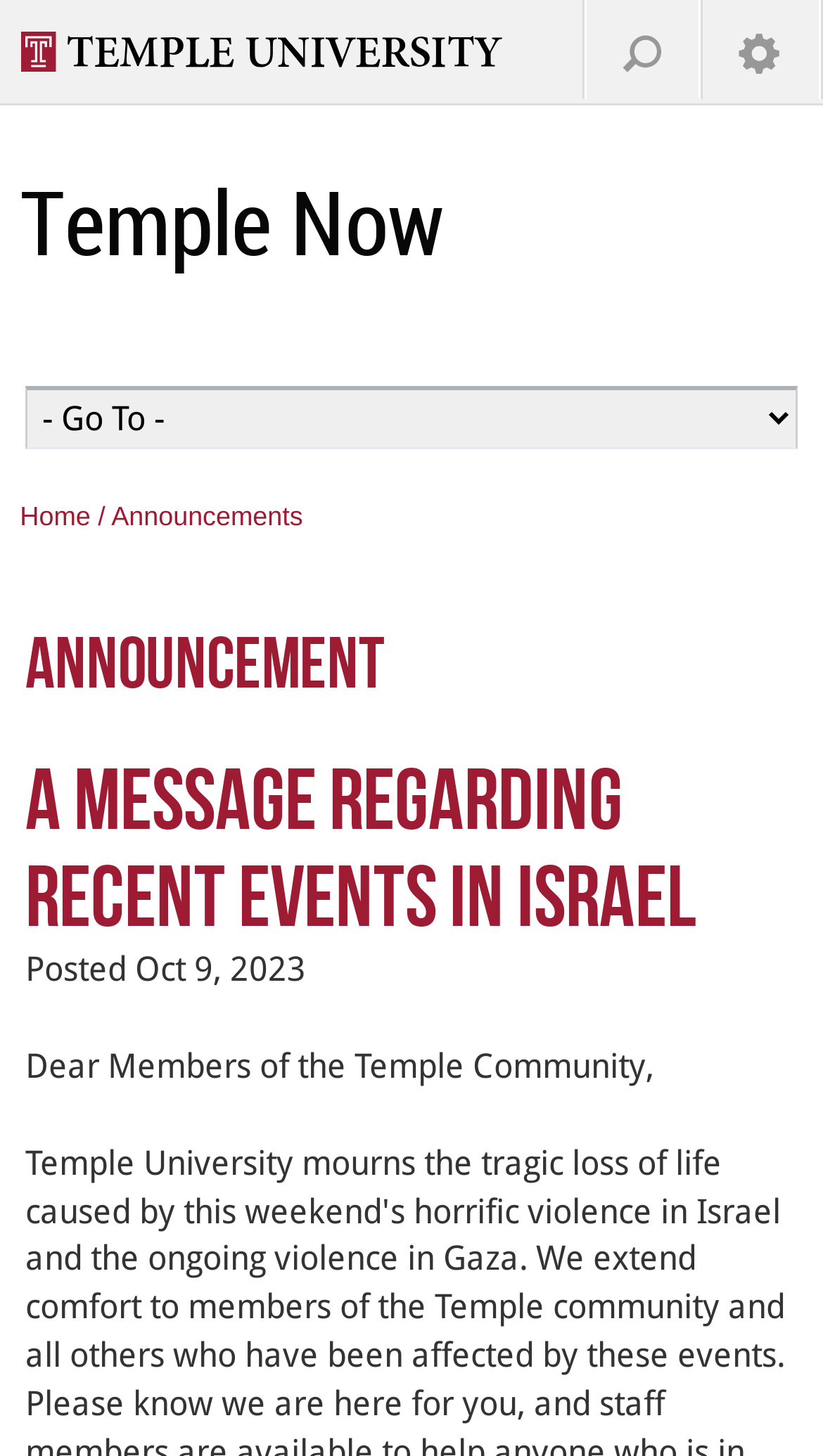What is the name of the university?
Based on the image, provide a one-word or brief-phrase response.

Temple University